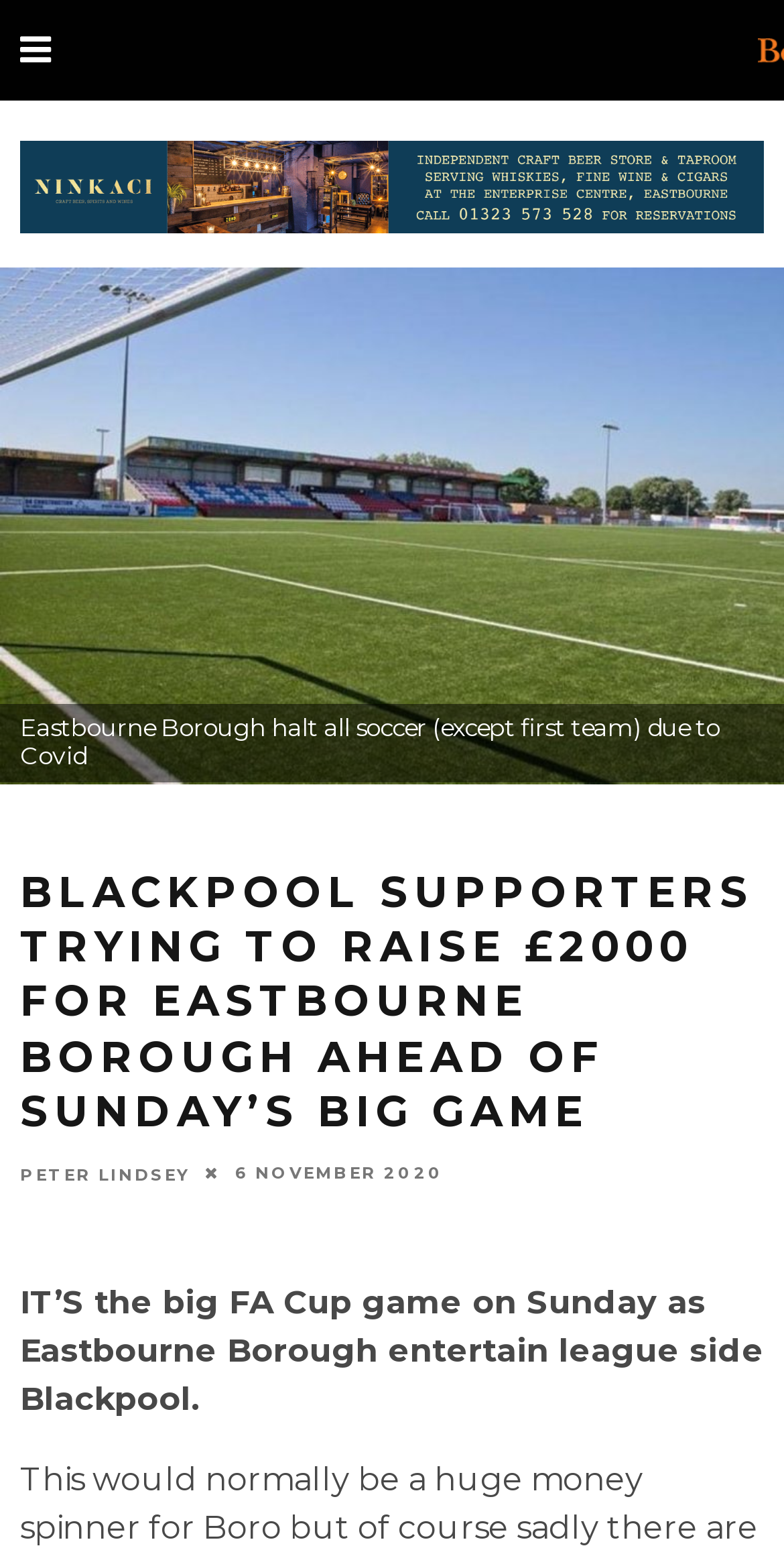What is the date of the article?
Refer to the image and give a detailed response to the question.

I found the answer by looking at the time element which contains the text '6 NOVEMBER 2020' which is likely to be the date of the article.